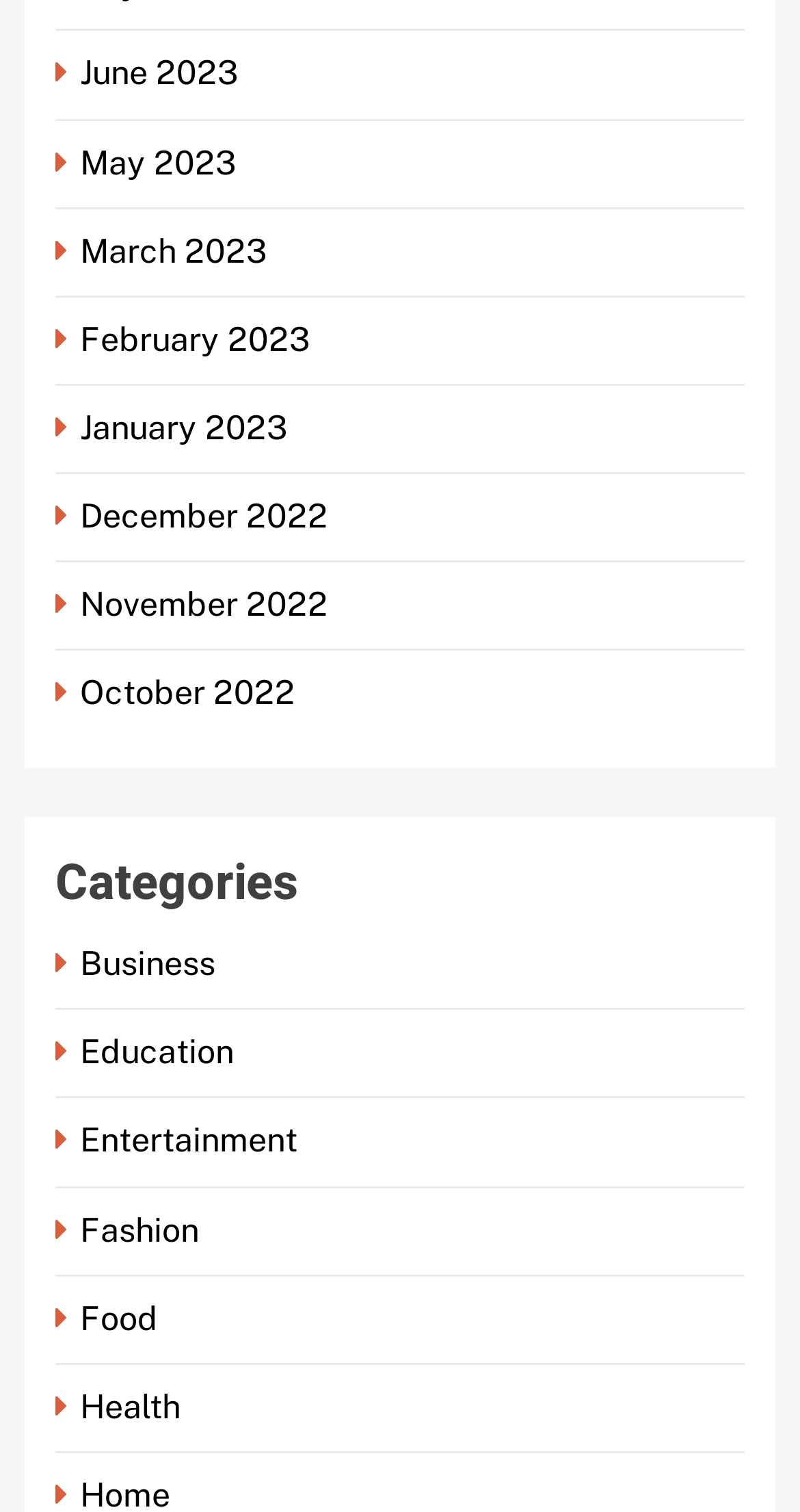Can you pinpoint the bounding box coordinates for the clickable element required for this instruction: "Browse Business category"? The coordinates should be four float numbers between 0 and 1, i.e., [left, top, right, bottom].

[0.069, 0.625, 0.282, 0.651]